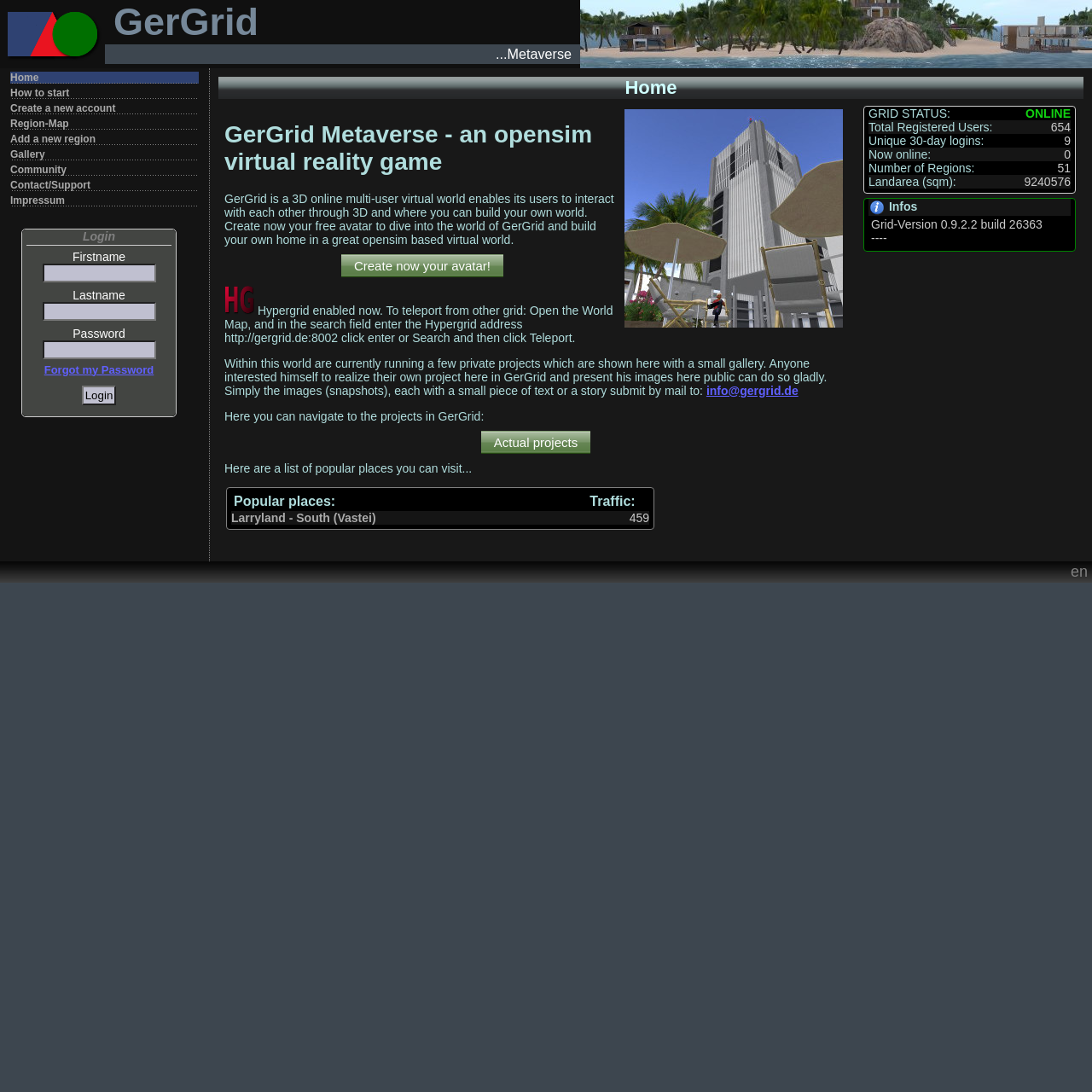Locate the bounding box of the UI element described in the following text: "Region-Map".

[0.009, 0.108, 0.063, 0.119]